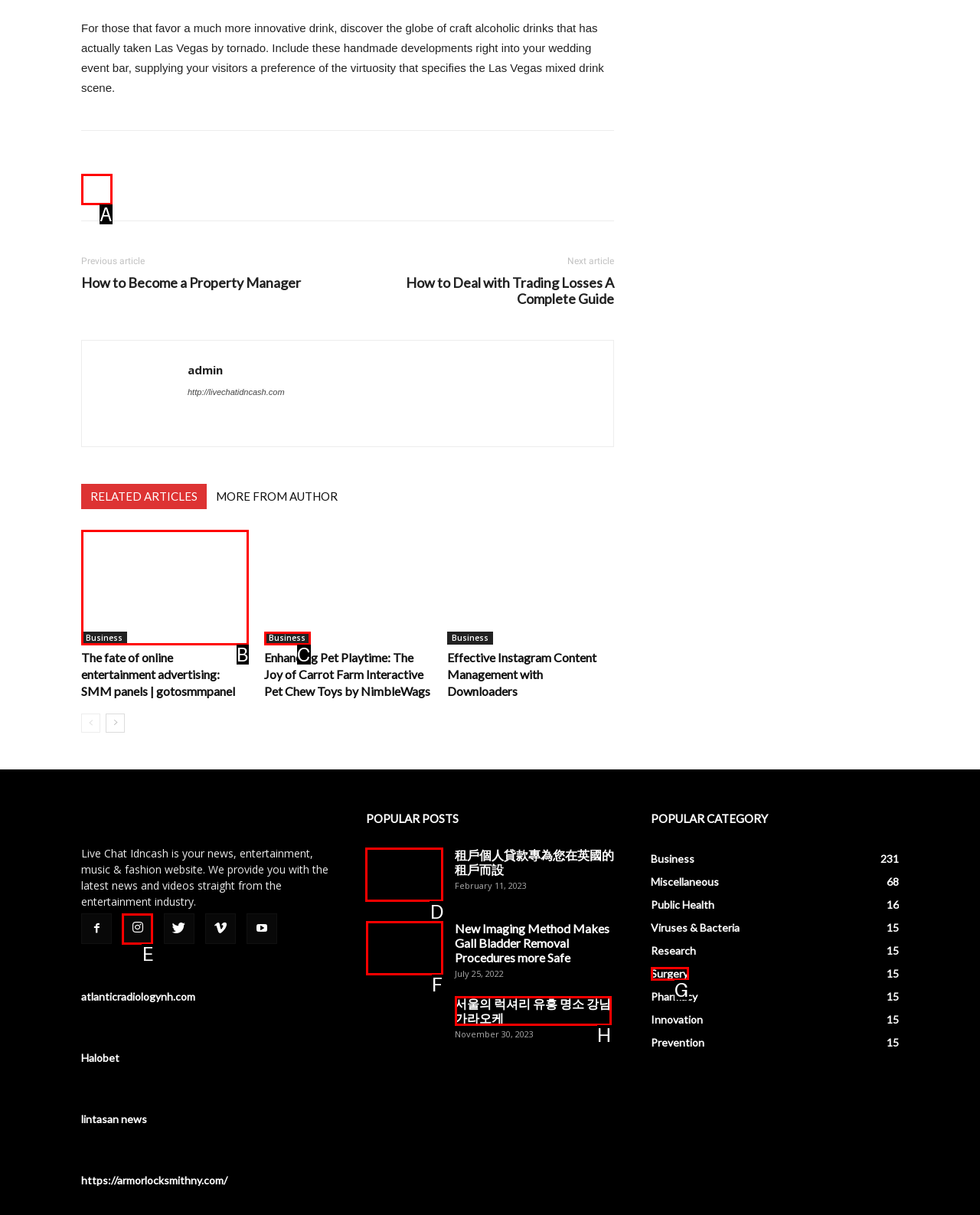Tell me the letter of the UI element to click in order to accomplish the following task: Click on the link '租戶個人貸款專為您在英國的租戶而設'
Answer with the letter of the chosen option from the given choices directly.

D